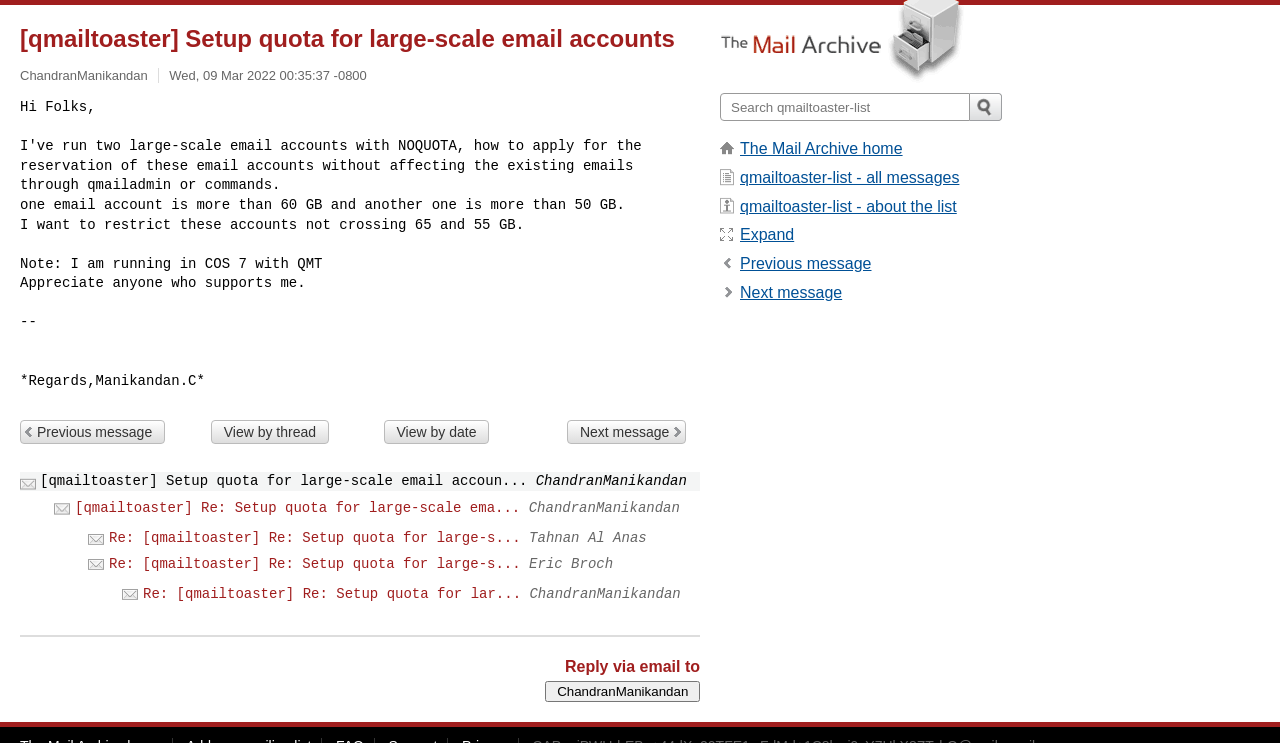Locate the UI element described by name="q" placeholder="Search qmailtoaster-list" in the provided webpage screenshot. Return the bounding box coordinates in the format (top-left x, top-left y, bottom-right x, bottom-right y), ensuring all values are between 0 and 1.

[0.562, 0.125, 0.758, 0.163]